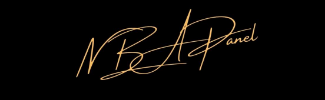What is the font style of the 'NBA Panel' text?
Using the image as a reference, give a one-word or short phrase answer.

Gold script